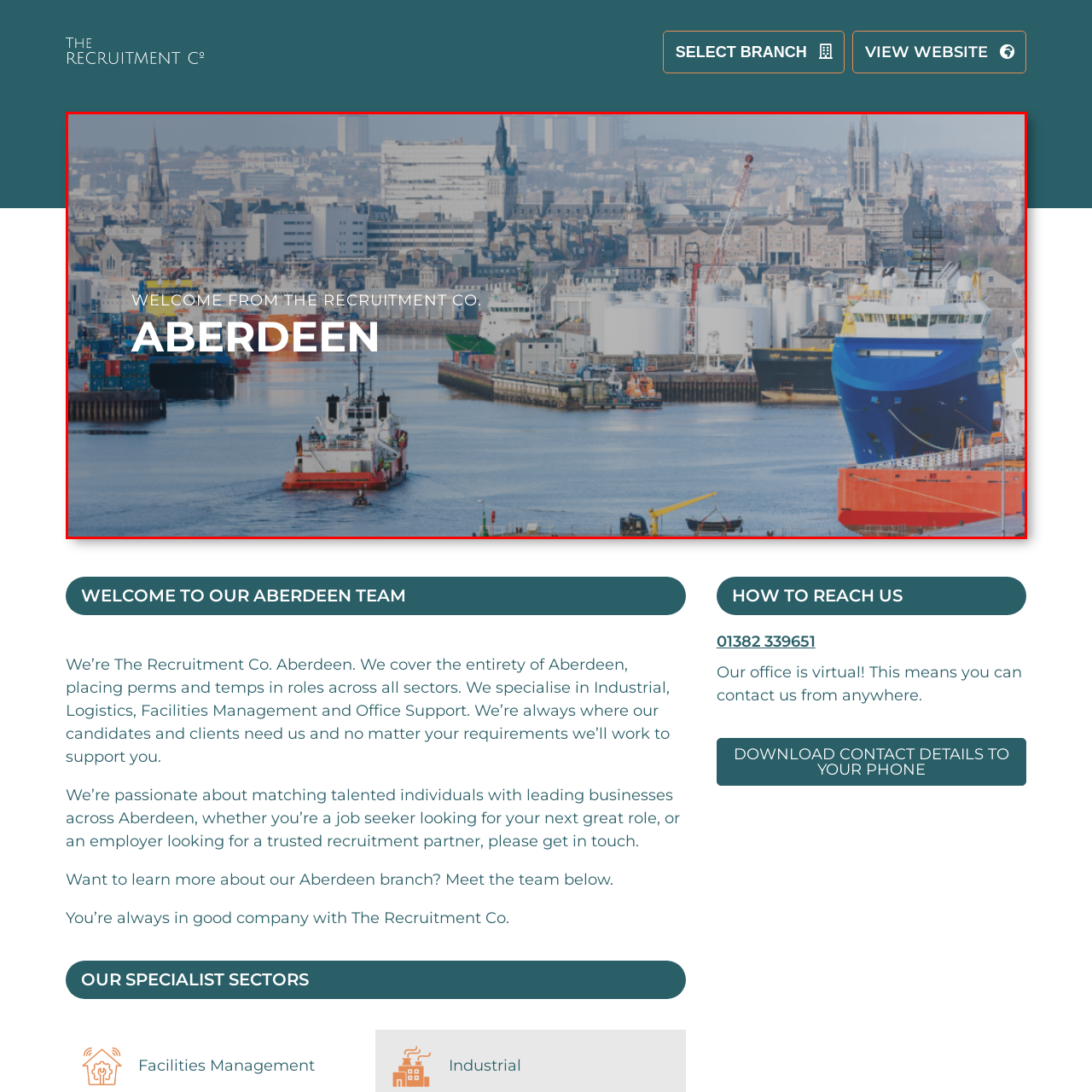Concentrate on the image inside the red border and answer the question in one word or phrase: 
What is the purpose of the superimposed messages?

To connect job seekers and employers